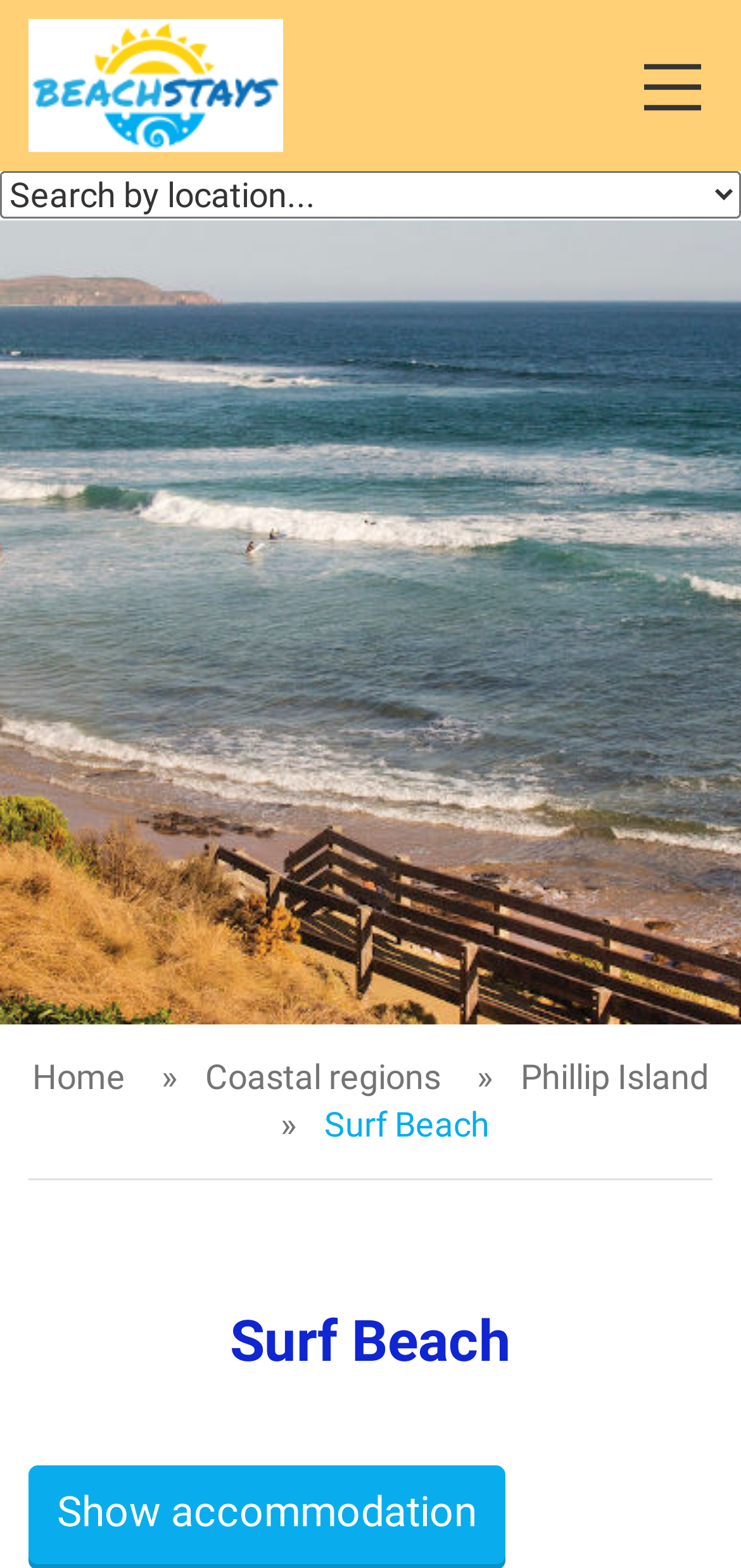Utilize the details in the image to thoroughly answer the following question: What is the action of the 'Show accommodation' link?

I found the answer by looking at the link element 'Show accommodation' with bounding box coordinates [0.038, 0.934, 0.682, 0.997]. The text of the link suggests that it is used to show accommodation options.